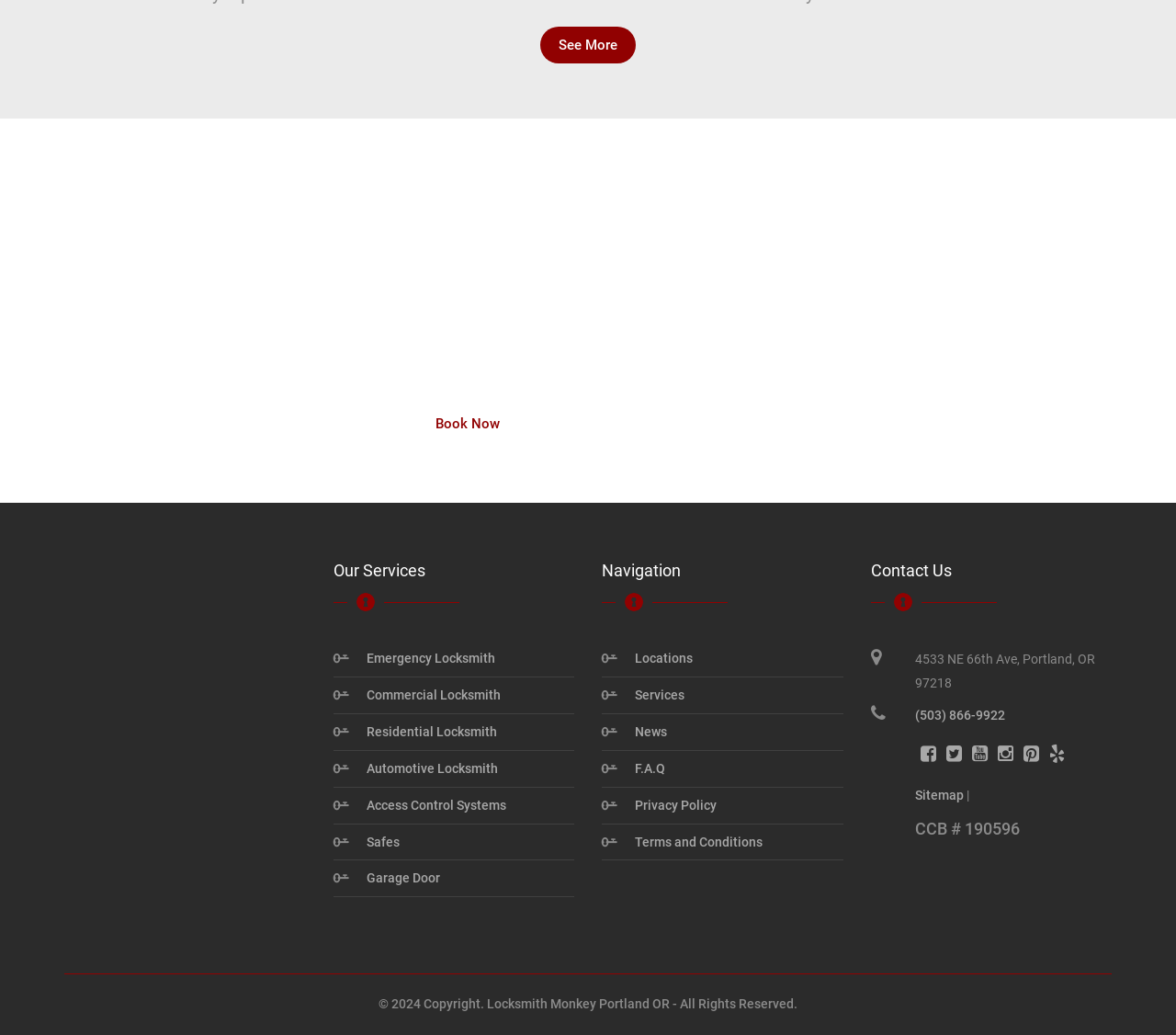Locate the bounding box coordinates of the area that needs to be clicked to fulfill the following instruction: "Visit Locksmith Monkey on Facebook". The coordinates should be in the format of four float numbers between 0 and 1, namely [left, top, right, bottom].

[0.783, 0.711, 0.798, 0.743]